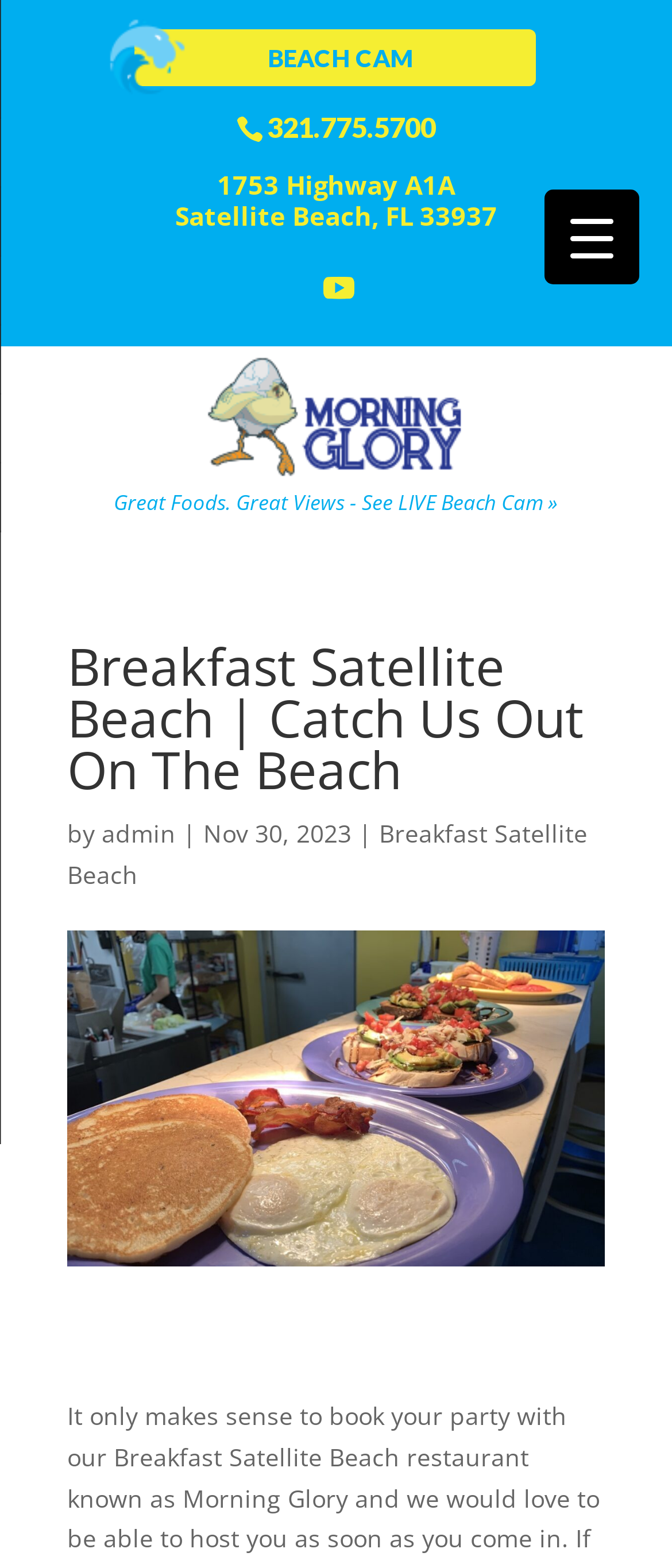Generate the text content of the main headline of the webpage.

Breakfast Satellite Beach | Catch Us Out On The Beach